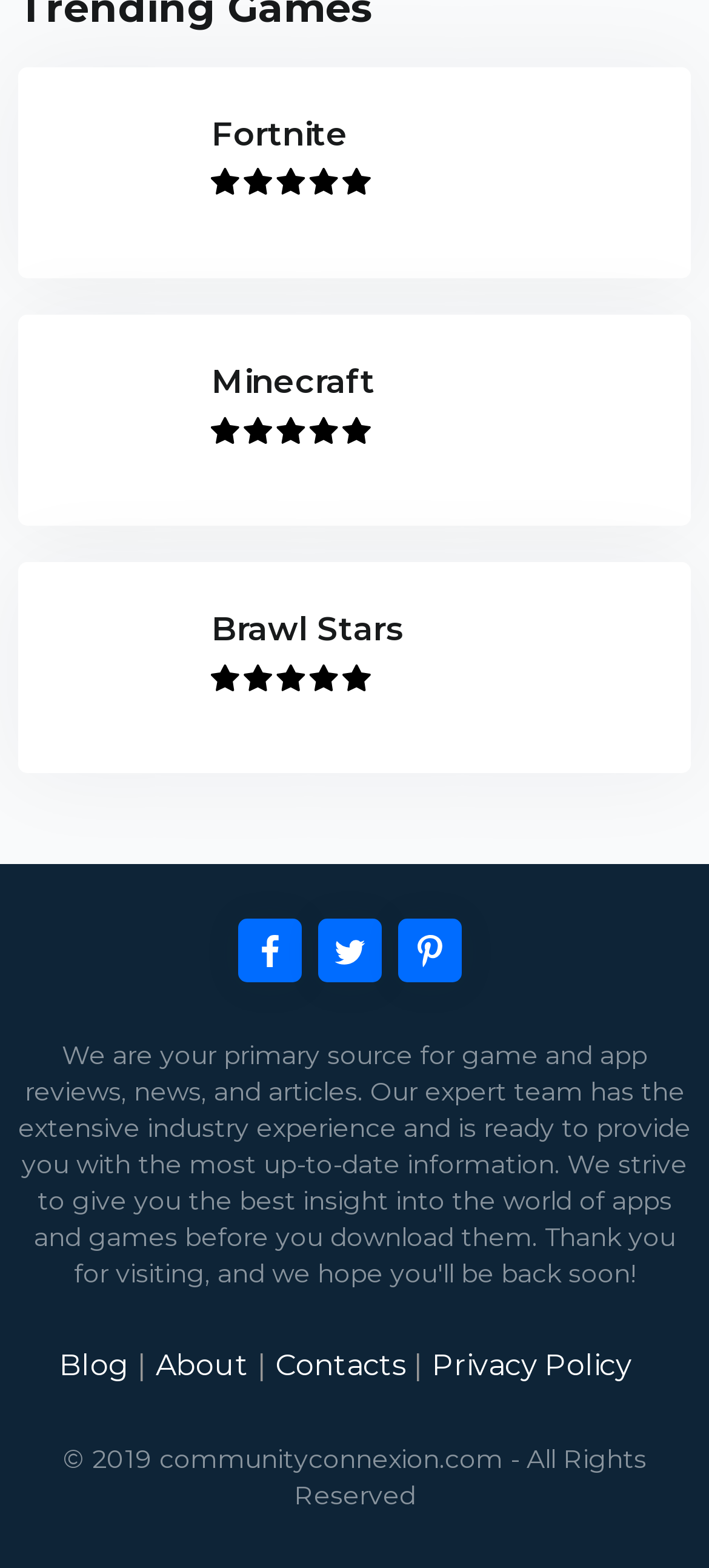Locate the UI element described by Fortnite and provide its bounding box coordinates. Use the format (top-left x, top-left y, bottom-right x, bottom-right y) with all values as floating point numbers between 0 and 1.

[0.026, 0.043, 0.974, 0.177]